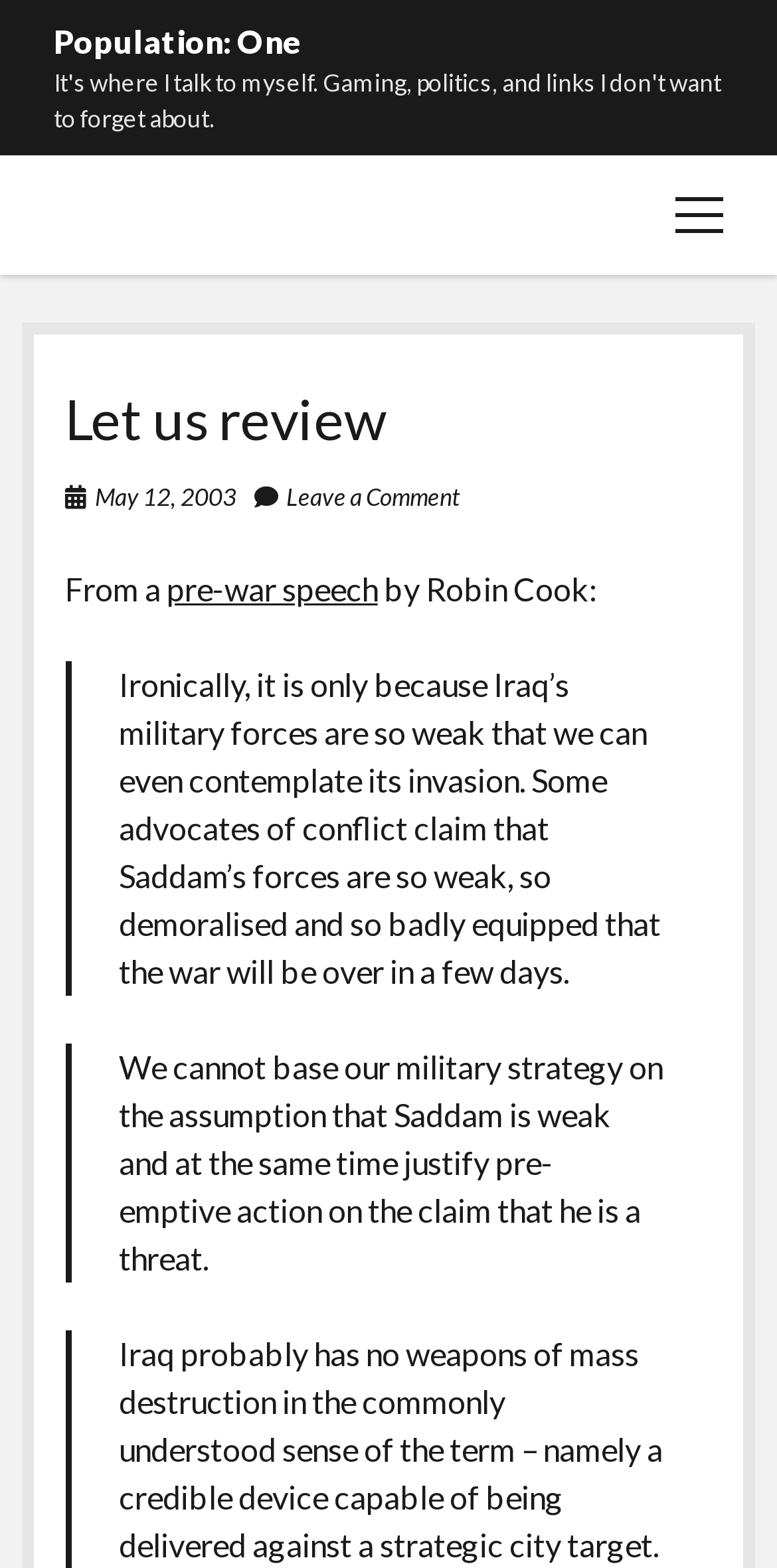Find the bounding box coordinates for the HTML element described as: "About". The coordinates should consist of four float values between 0 and 1, i.e., [left, top, right, bottom].

[0.056, 0.132, 0.169, 0.156]